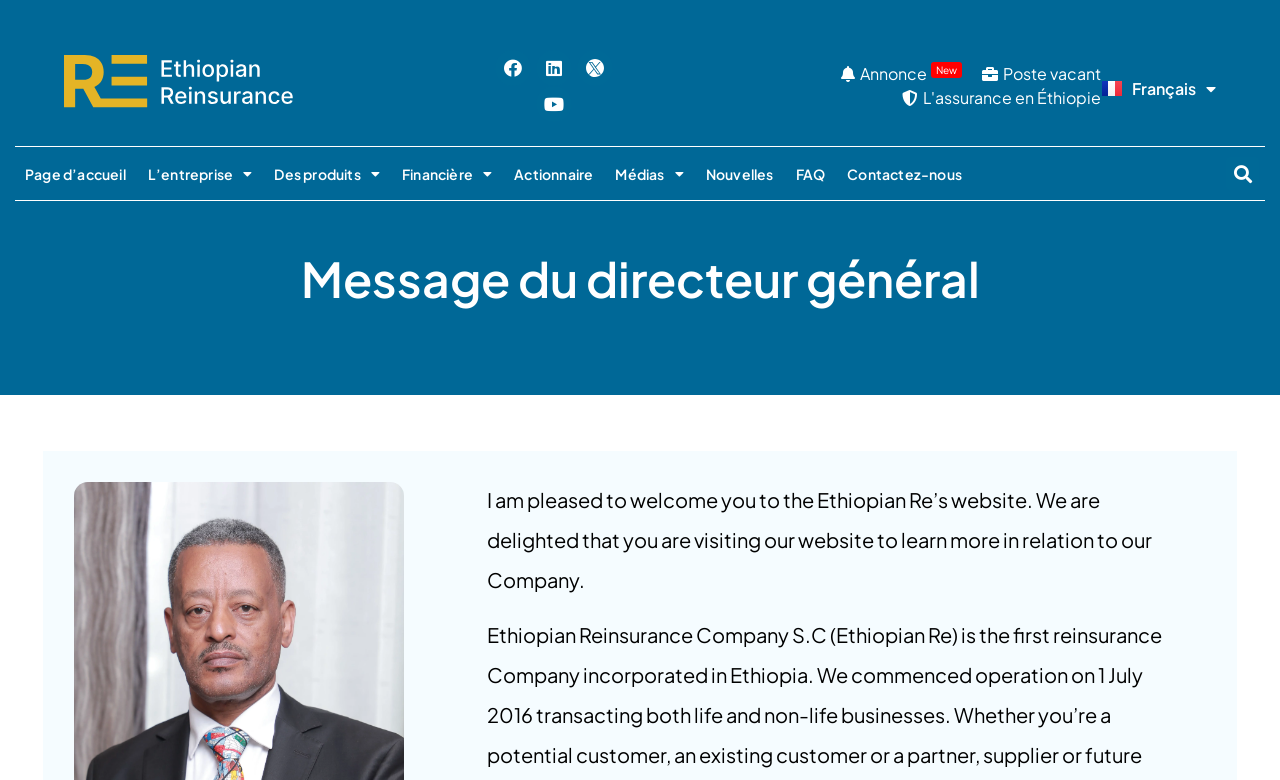Bounding box coordinates must be specified in the format (top-left x, top-left y, bottom-right x, bottom-right y). All values should be floating point numbers between 0 and 1. What are the bounding box coordinates of the UI element described as: Page d’accueil

[0.02, 0.21, 0.098, 0.235]